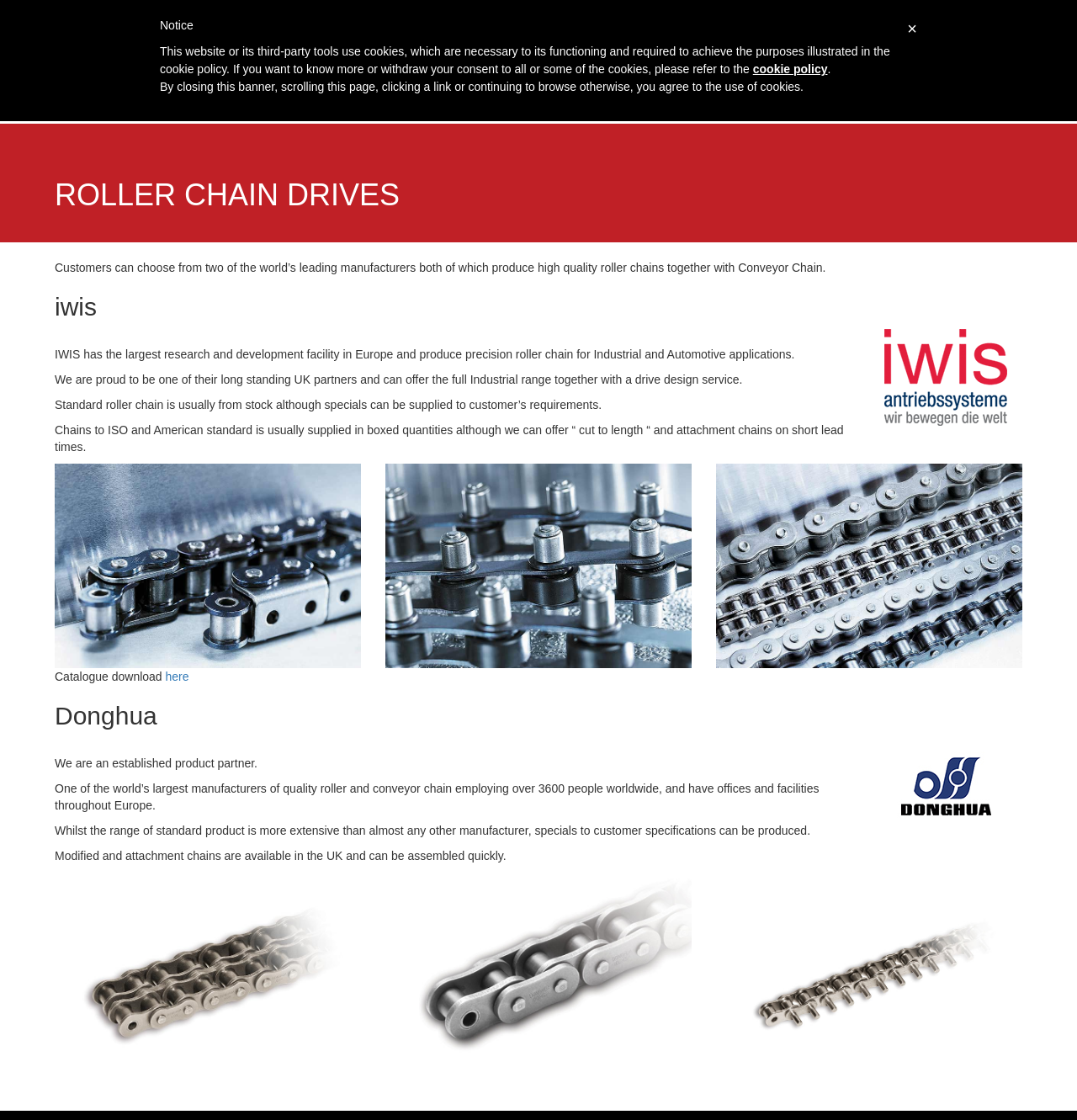Please give the bounding box coordinates of the area that should be clicked to fulfill the following instruction: "Visit the Facebook page". The coordinates should be in the format of four float numbers from 0 to 1, i.e., [left, top, right, bottom].

[0.853, 0.039, 0.877, 0.062]